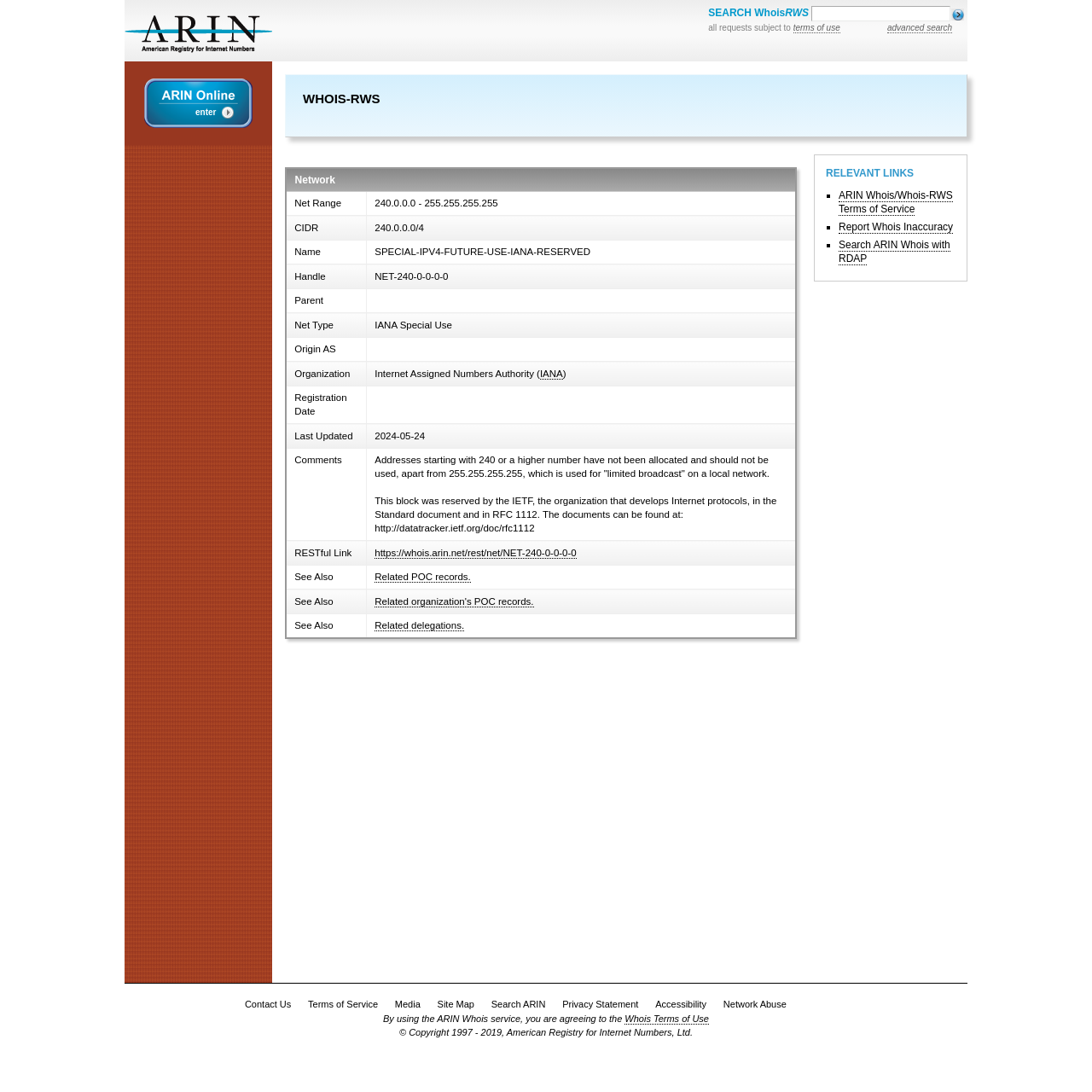Find the bounding box coordinates for the area that must be clicked to perform this action: "Search Whois RWS".

[0.743, 0.005, 0.87, 0.02]